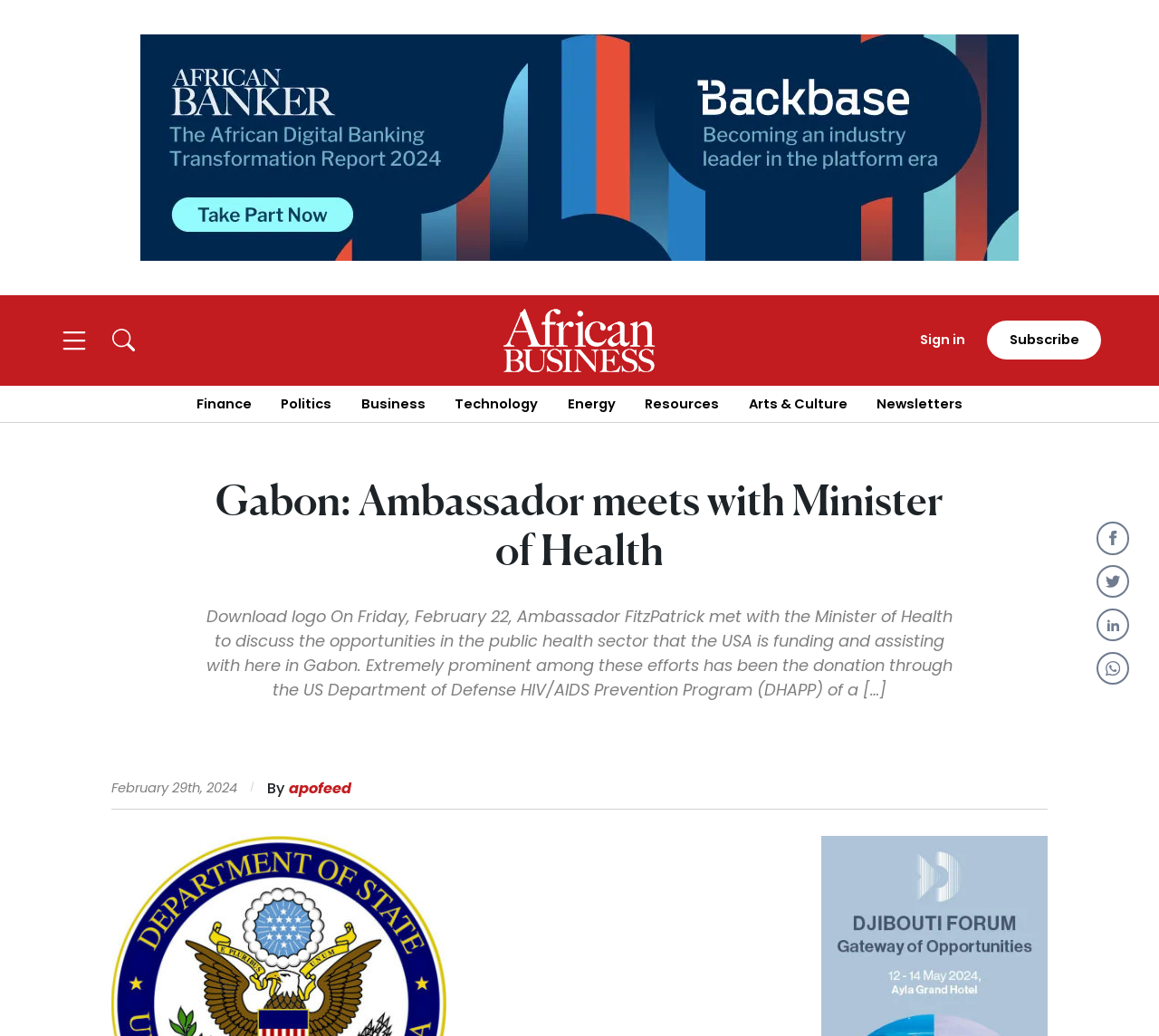Generate an in-depth caption that captures all aspects of the webpage.

The webpage appears to be a news article or blog post from the U.S. Embassy in Gabon. At the top of the page, there is a navigation menu with links to various sections, including "Home", "Sectors", "Finance", "Politics", and more. Below the navigation menu, there is a logo and a search bar.

The main content of the page is an article titled "Gabon: Ambassador meets with Minister of Health". The article is accompanied by an image and has a brief summary or introduction at the top. The text of the article discusses a meeting between the Ambassador and the Minister of Health, focusing on the opportunities in the public health sector that the USA is funding and assisting with in Gabon.

To the right of the article, there is a sidebar with links to related articles or topics, including "Sign in" and "Subscribe" options. There is also a section for creating a new account or signing in with Google.

At the bottom of the page, there is a footer with links to additional resources, including "APO Feed" and "New African Magazine". There is also a copyright notice and a link to the U.S. Embassy in Gabon.

Throughout the page, there are various images, including logos, icons, and photographs. The layout is organized and easy to navigate, with clear headings and concise text.